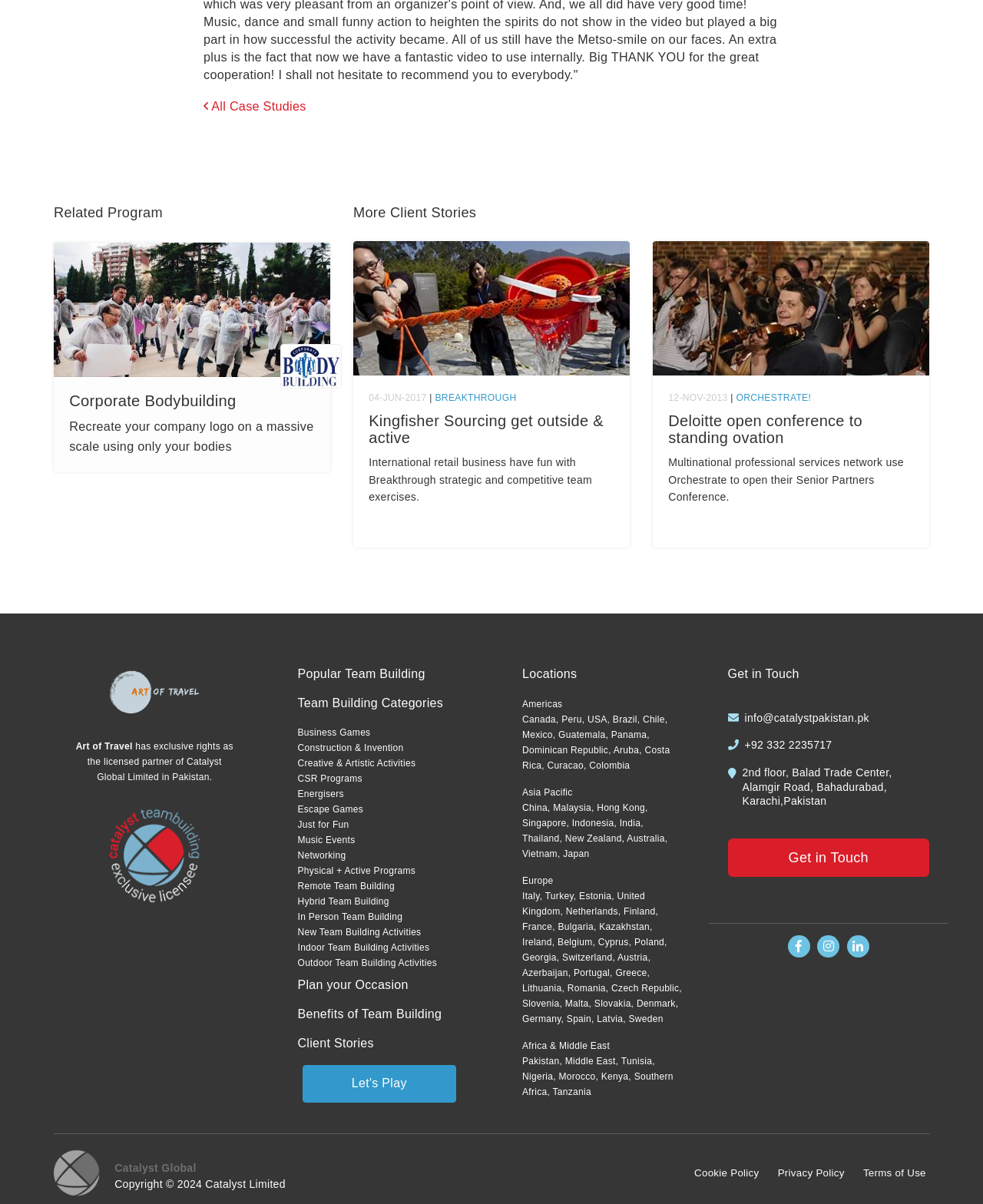Determine the bounding box coordinates of the area to click in order to meet this instruction: "Learn about 'Benefits of Team Building'".

[0.303, 0.837, 0.469, 0.848]